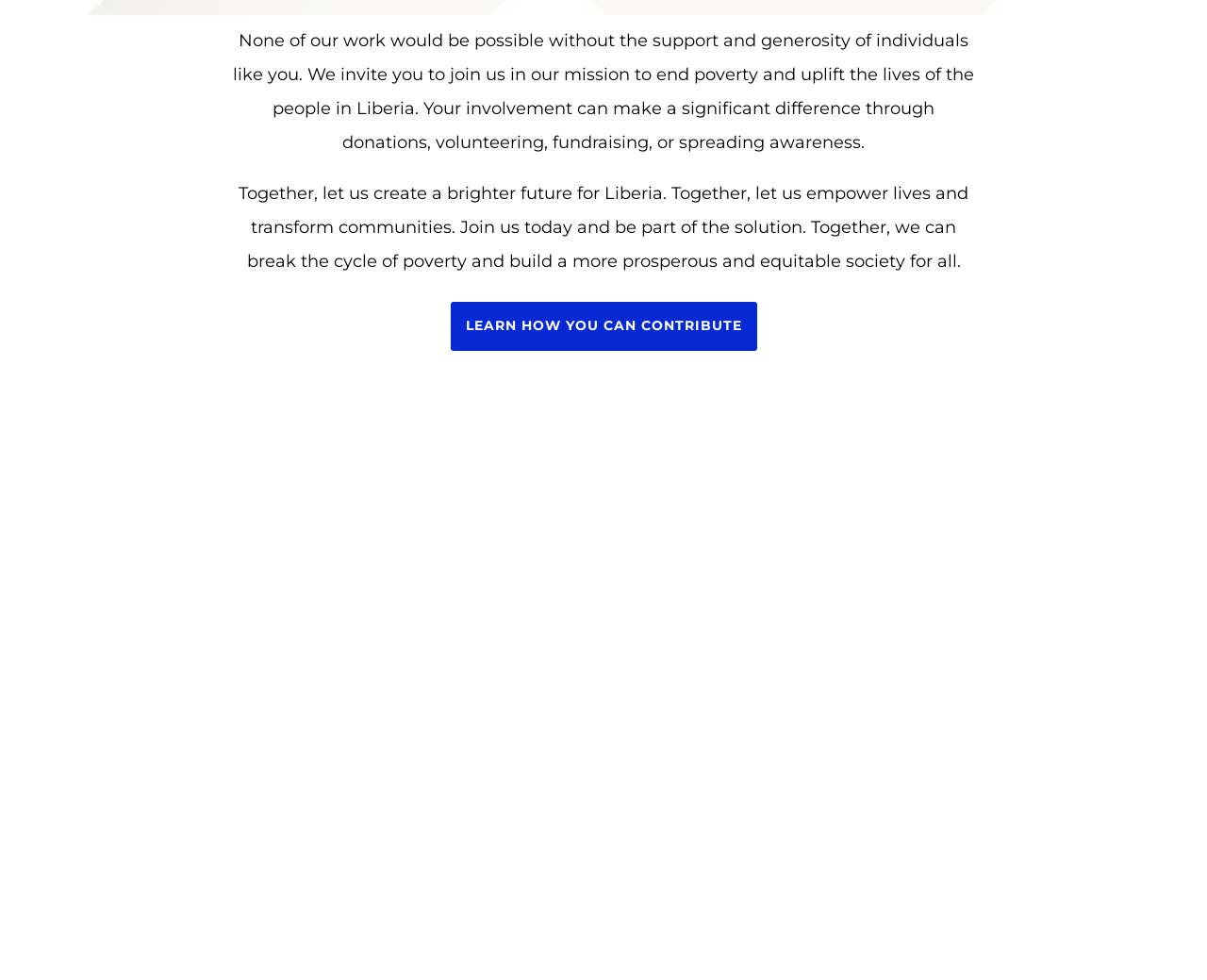Please answer the following question using a single word or phrase: 
What is the name of the logo?

His Call To Serve